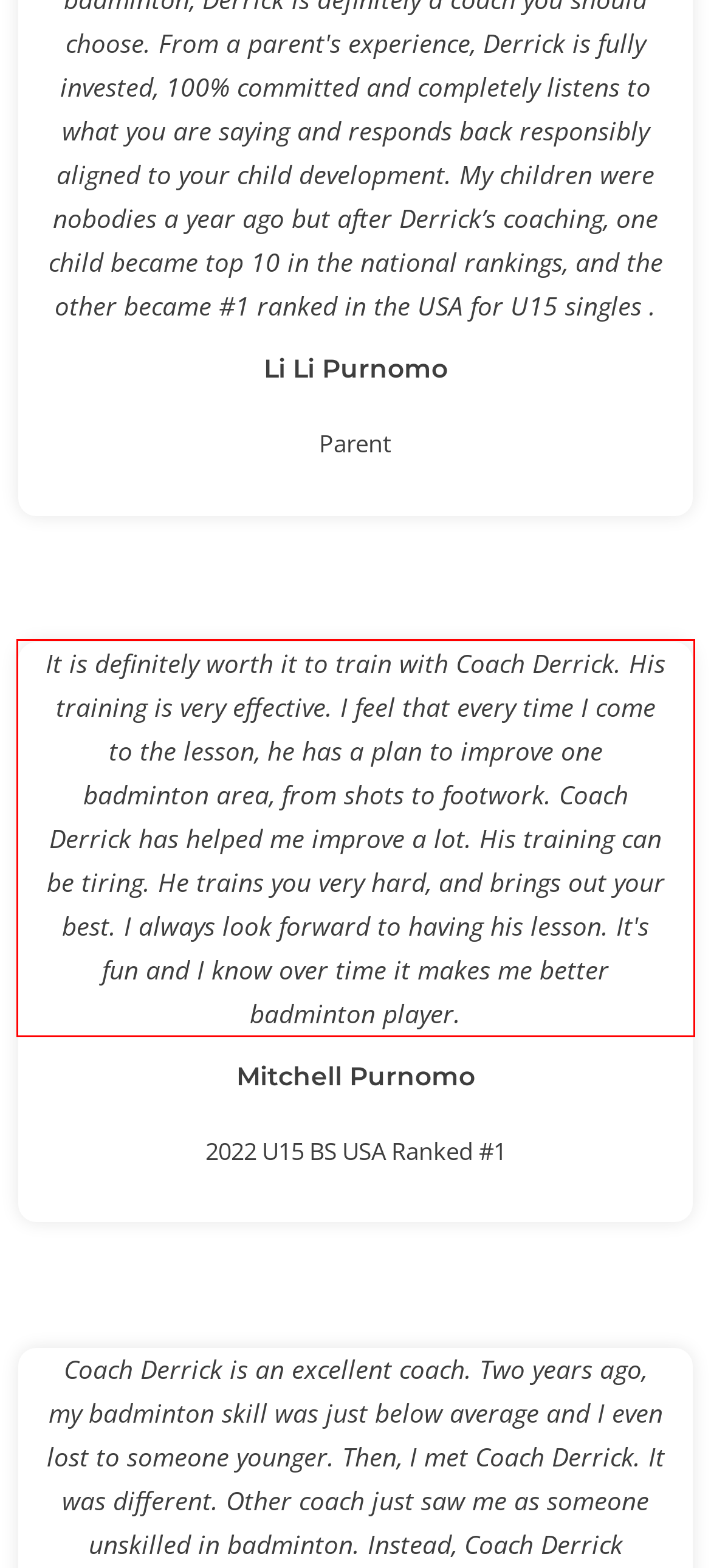Using OCR, extract the text content found within the red bounding box in the given webpage screenshot.

It is definitely worth it to train with Coach Derrick. His training is very effective. I feel that every time I come to the lesson, he has a plan to improve one badminton area, from shots to footwork. Coach Derrick has helped me improve a lot. His training can be tiring. He trains you very hard, and brings out your best. I always look forward to having his lesson. It's fun and I know over time it makes me better badminton player.